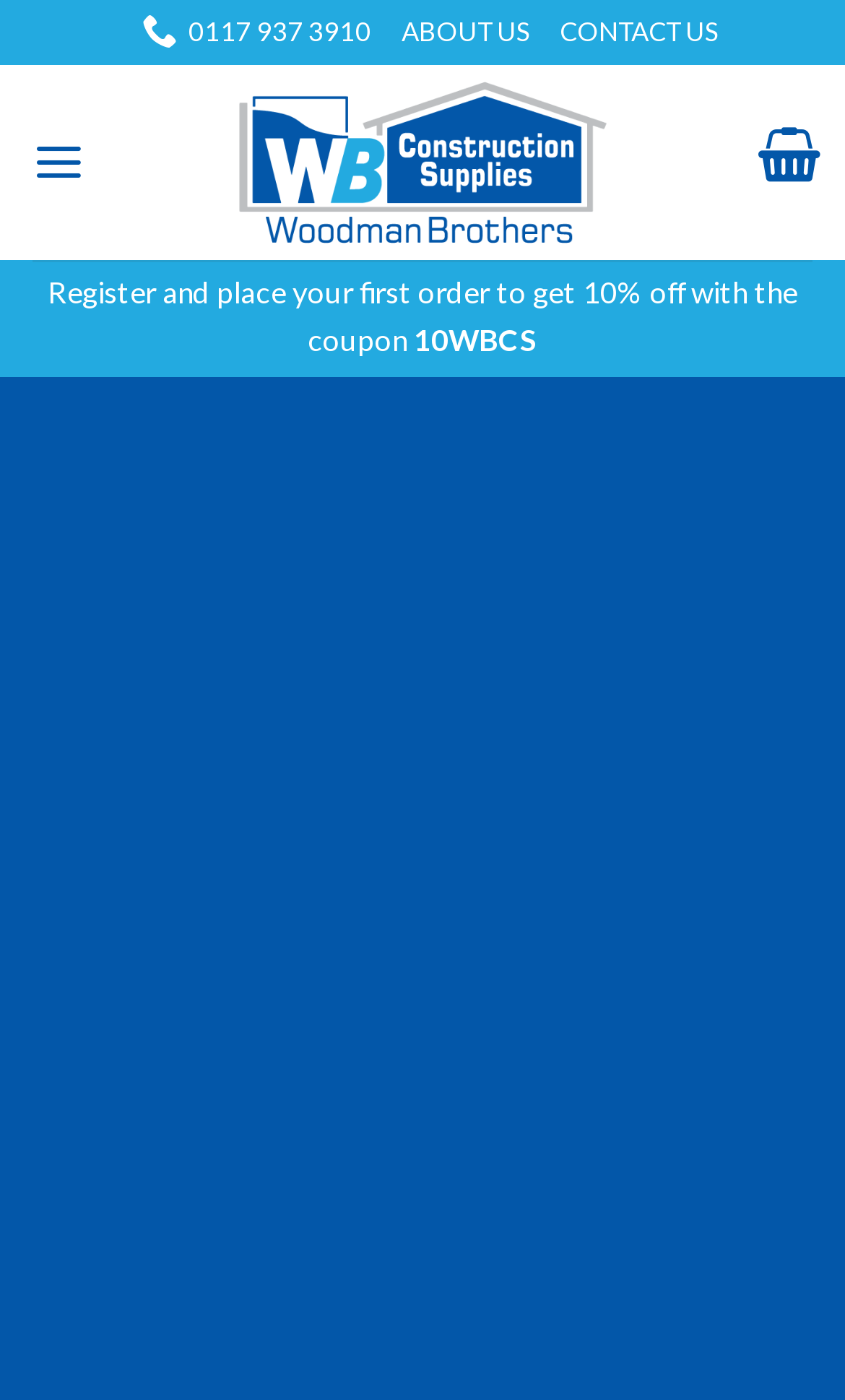Locate the primary heading on the webpage and return its text.

Woodman Brothers Construction Supplies